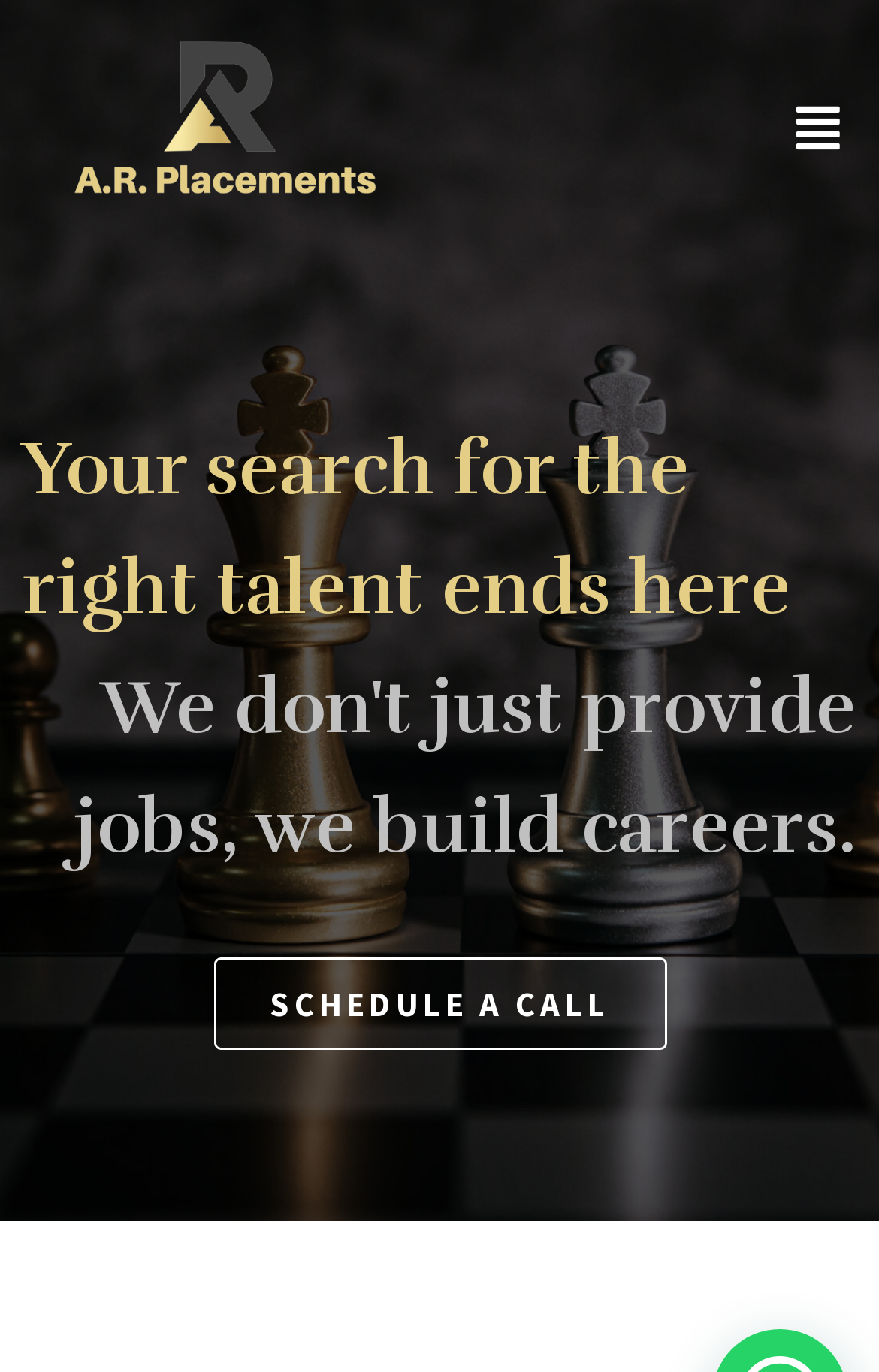Provide the bounding box coordinates of the HTML element described as: "Schedule a Call". The bounding box coordinates should be four float numbers between 0 and 1, i.e., [left, top, right, bottom].

[0.242, 0.697, 0.758, 0.764]